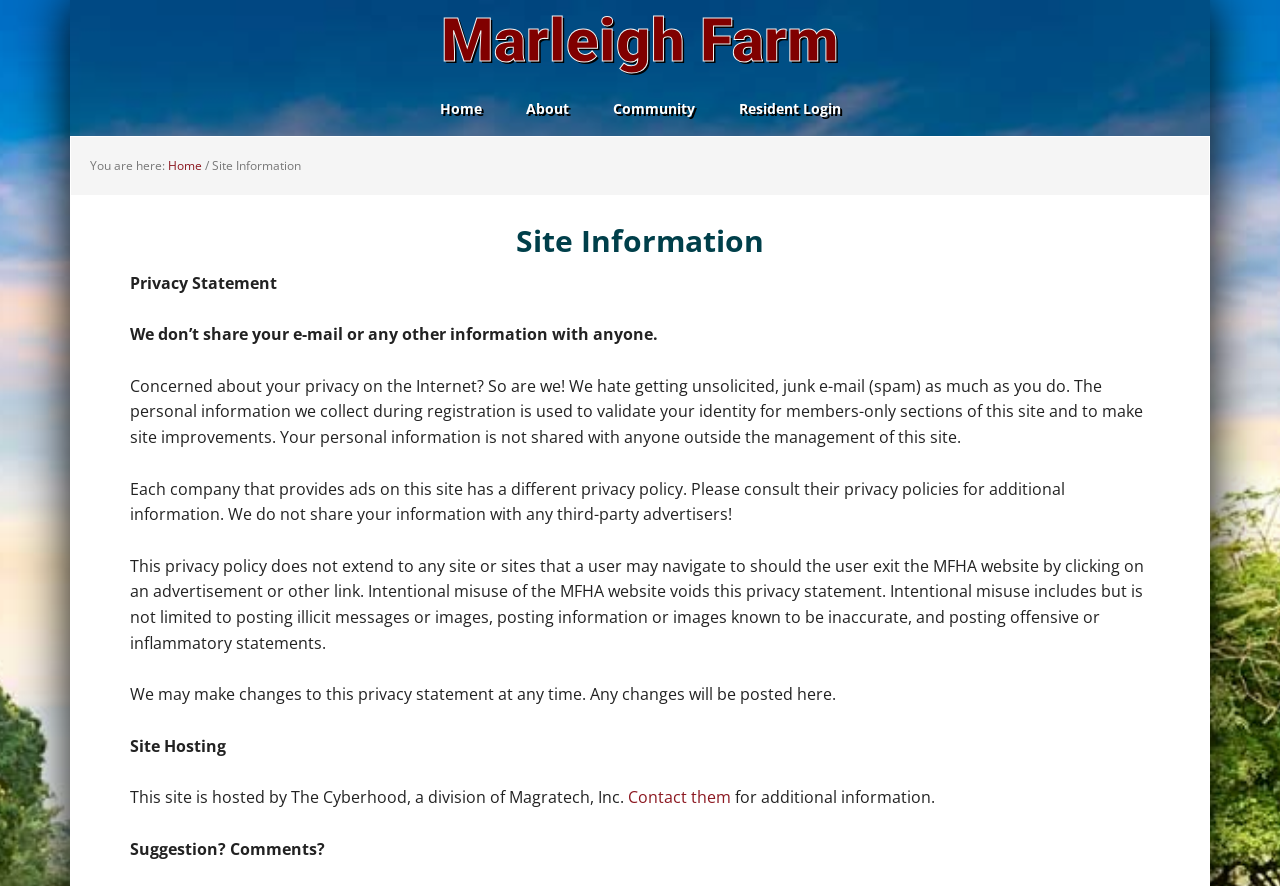Can the privacy policy be changed?
Please give a detailed answer to the question using the information shown in the image.

The webpage states that the site may make changes to the privacy policy at any time, and any changes will be posted on the site. This implies that the privacy policy is not fixed and can be updated or modified in the future.